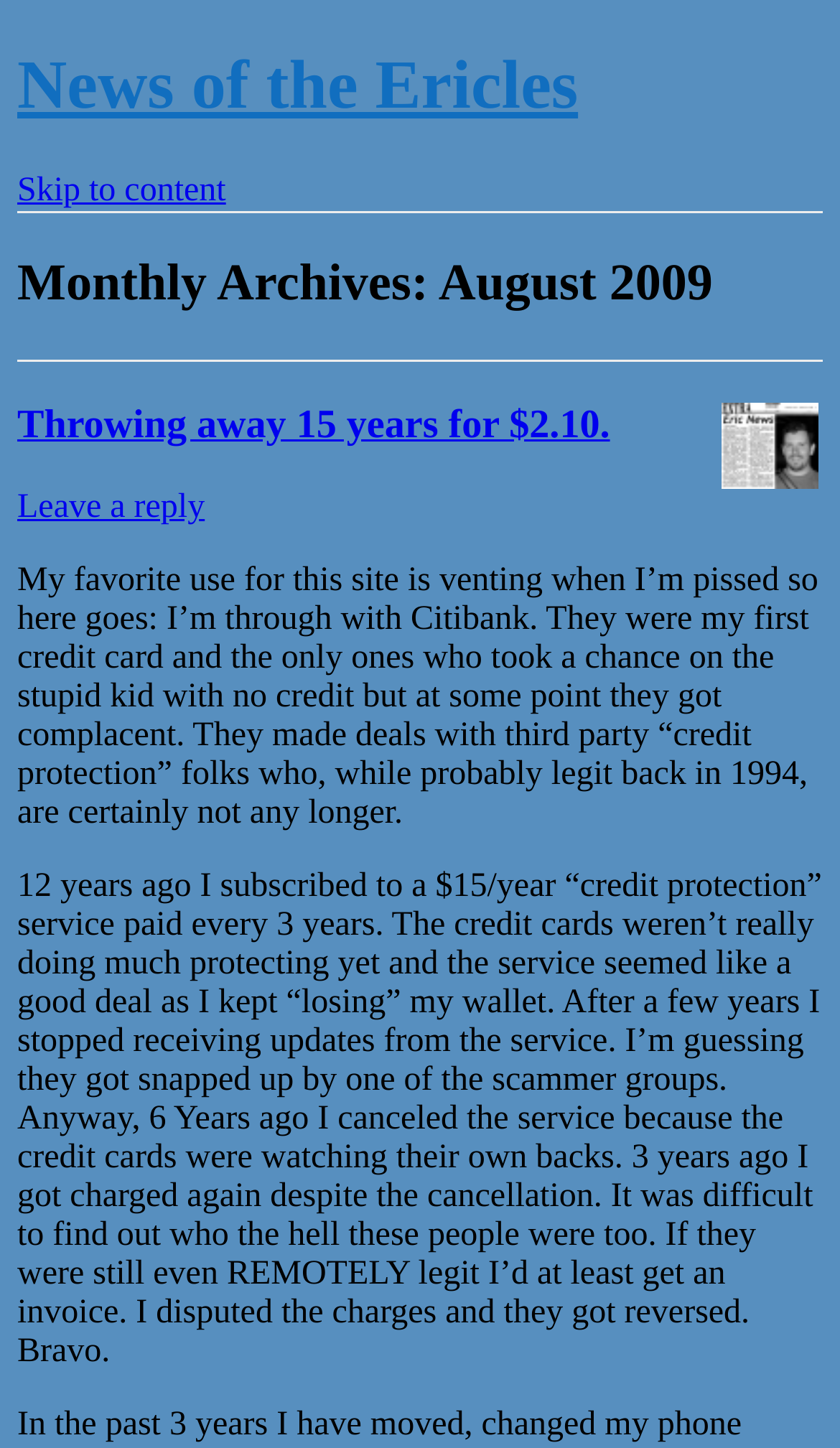Please predict the bounding box coordinates (top-left x, top-left y, bottom-right x, bottom-right y) for the UI element in the screenshot that fits the description: Leave a reply

[0.021, 0.338, 0.244, 0.363]